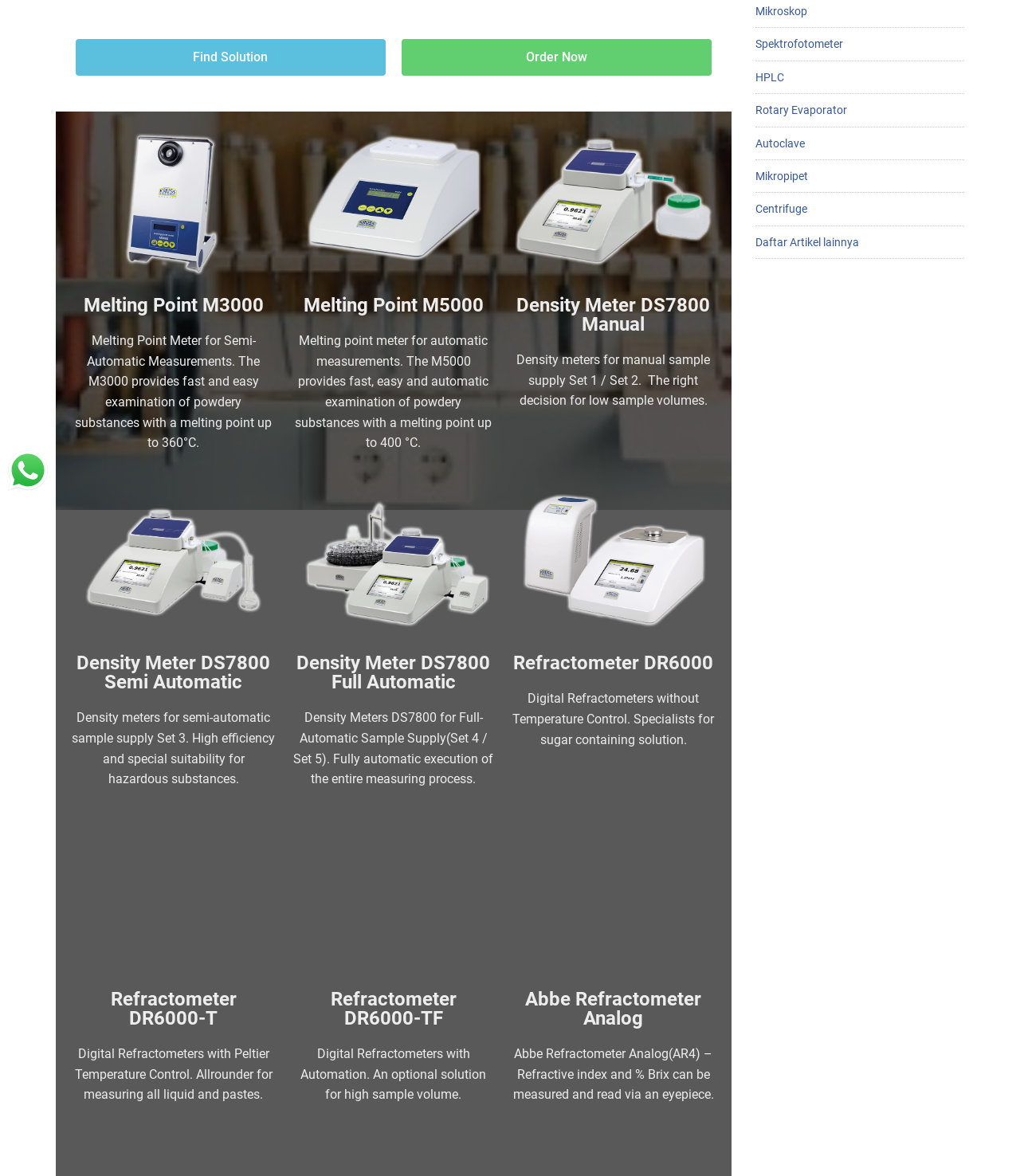Please provide the bounding box coordinate of the region that matches the element description: alt="melting-point-m5000". Coordinates should be in the format (top-left x, top-left y, bottom-right x, bottom-right y) and all values should be between 0 and 1.

[0.286, 0.108, 0.486, 0.238]